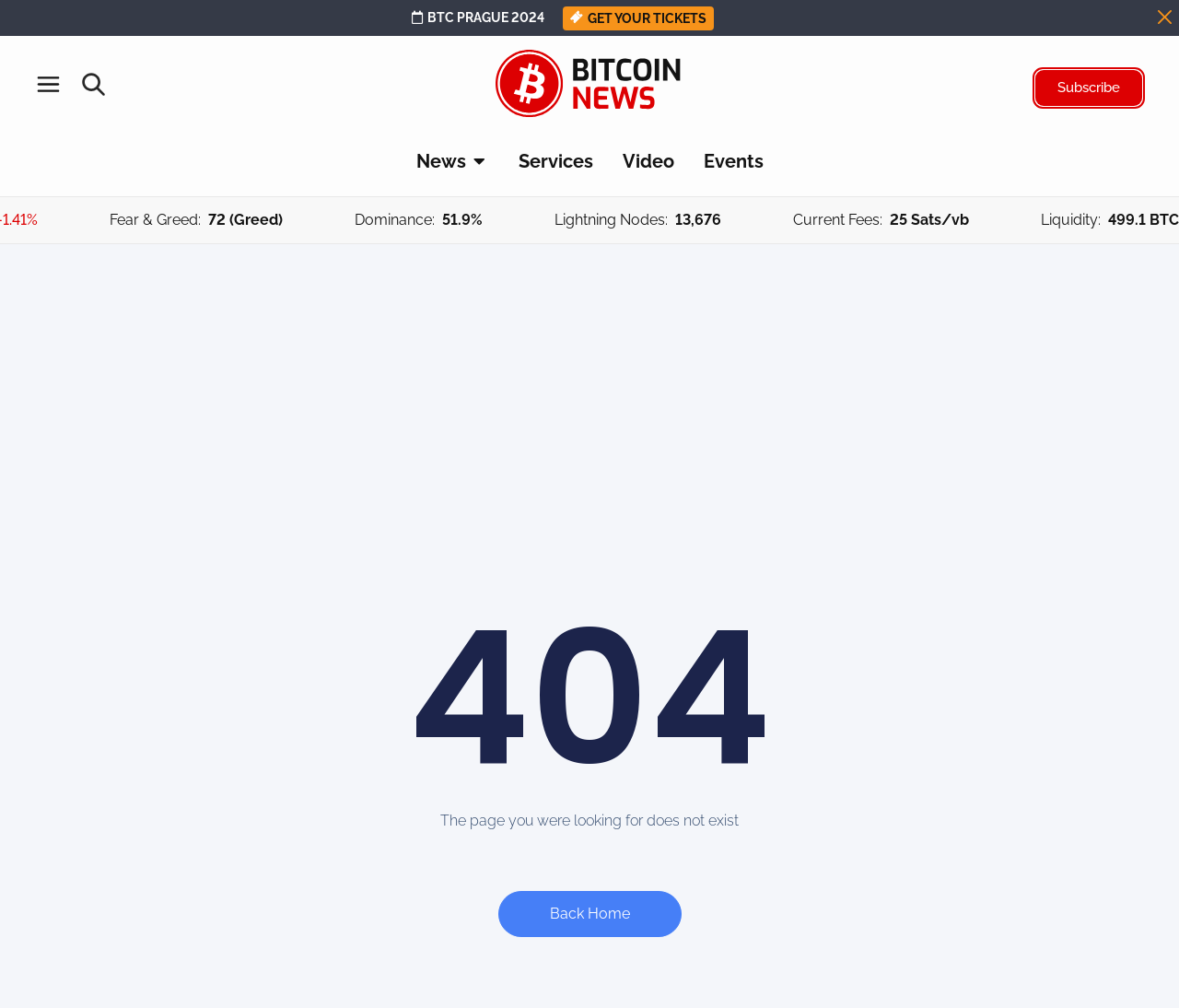Please mark the clickable region by giving the bounding box coordinates needed to complete this instruction: "Click the BTC PRAGUE 2024 link".

[0.345, 0.011, 0.462, 0.024]